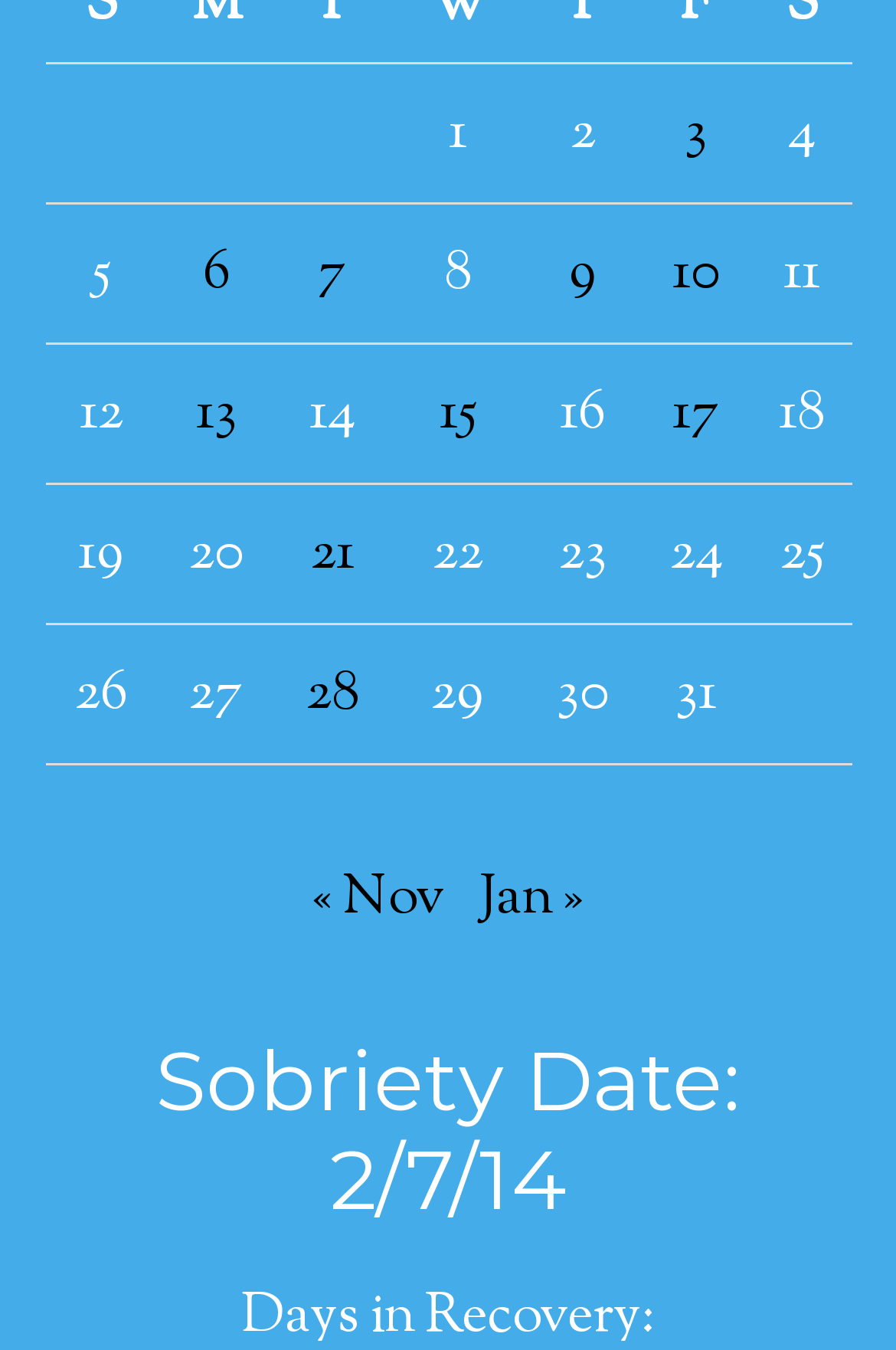Please indicate the bounding box coordinates of the element's region to be clicked to achieve the instruction: "View previous month". Provide the coordinates as four float numbers between 0 and 1, i.e., [left, top, right, bottom].

[0.349, 0.636, 0.497, 0.694]